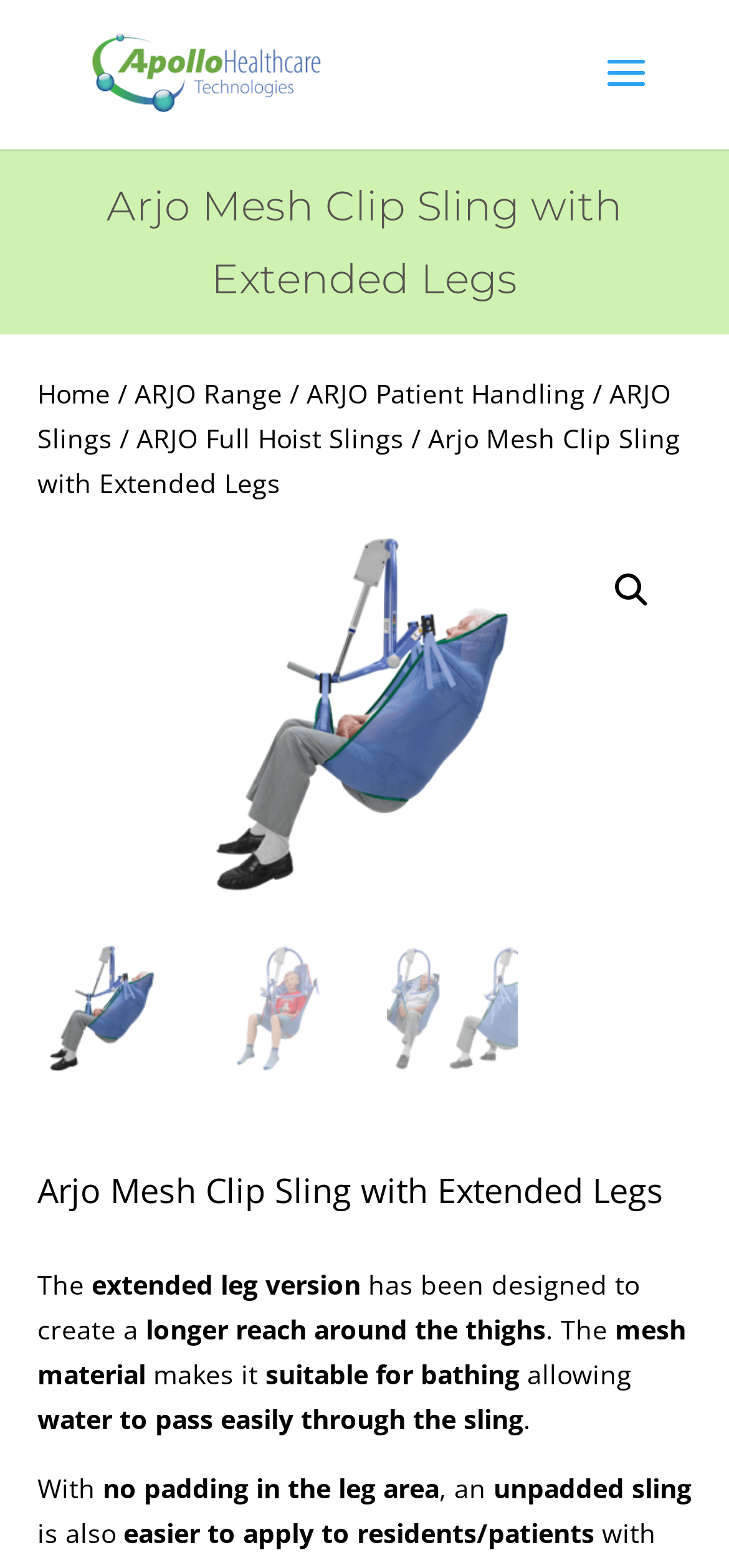Using the provided element description: "ARJO Patient Handling", determine the bounding box coordinates of the corresponding UI element in the screenshot.

[0.421, 0.239, 0.803, 0.262]